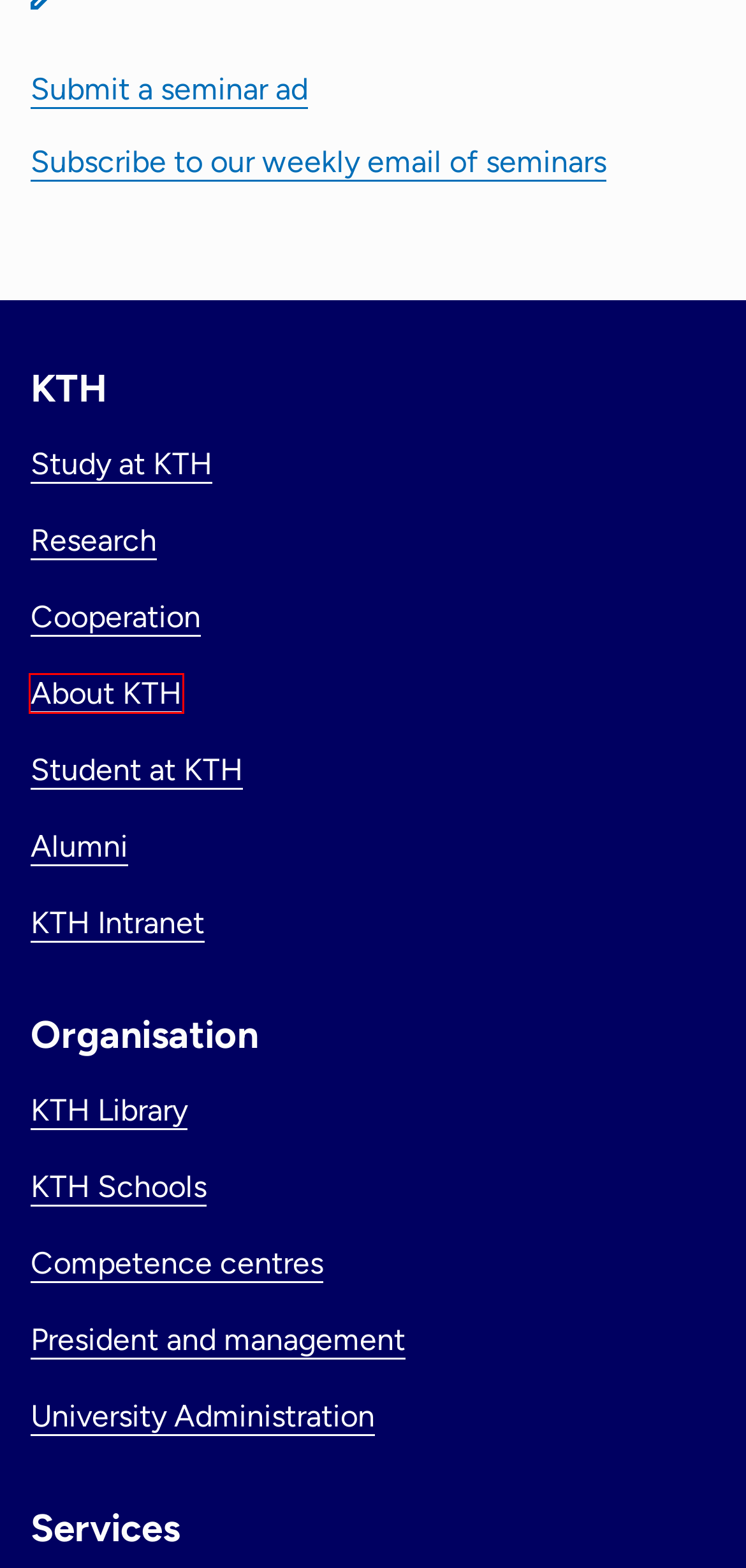You have been given a screenshot of a webpage, where a red bounding box surrounds a UI element. Identify the best matching webpage description for the page that loads after the element in the bounding box is clicked. Options include:
A. KTH Library |  KTH
B. Business and Community |  KTH
C. Alumni |  KTH
D. KTH Schools |  KTH
E. About KTH |  KTH
F. KTH's President and Management |  KTH
G. KTH's University Administration |  KTH
H. Study at KTH |  KTH | Sweden

E